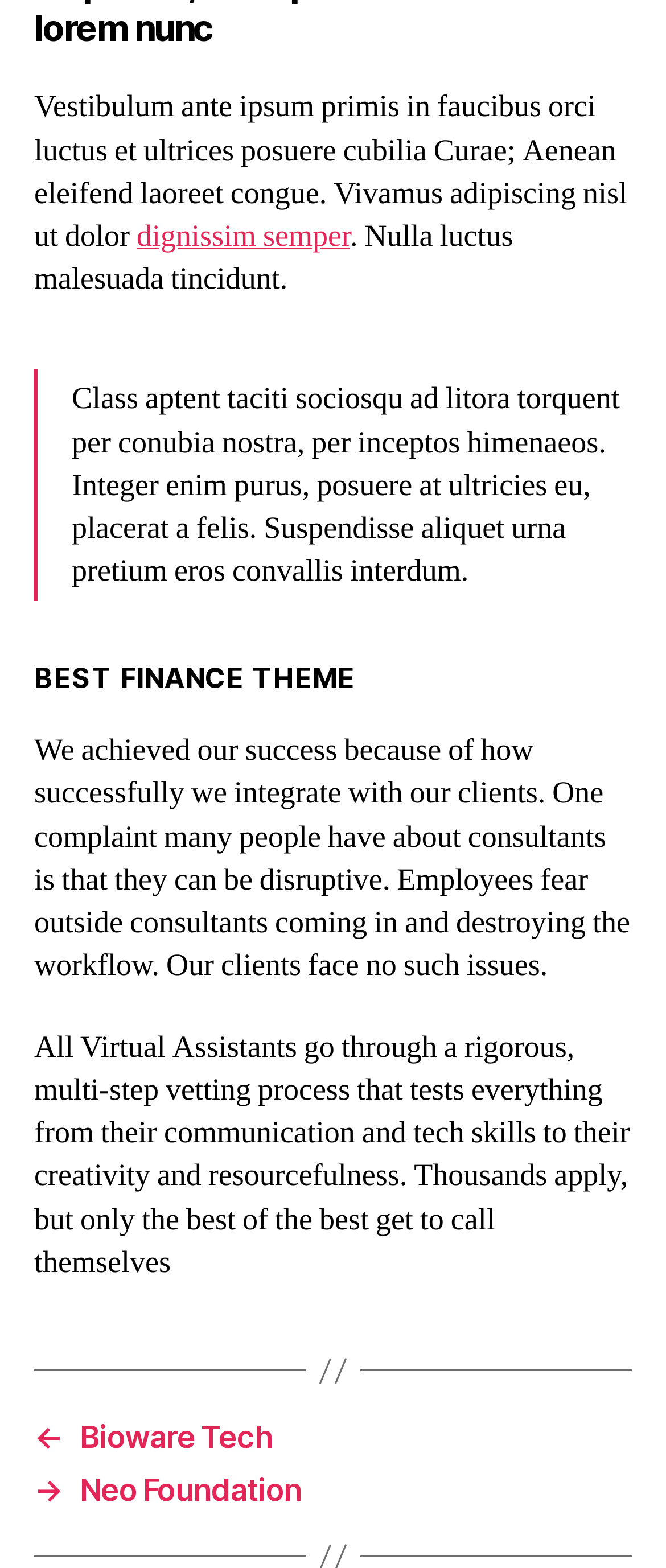Please provide a one-word or short phrase answer to the question:
What is the name of the first link in the navigation?

Entrada